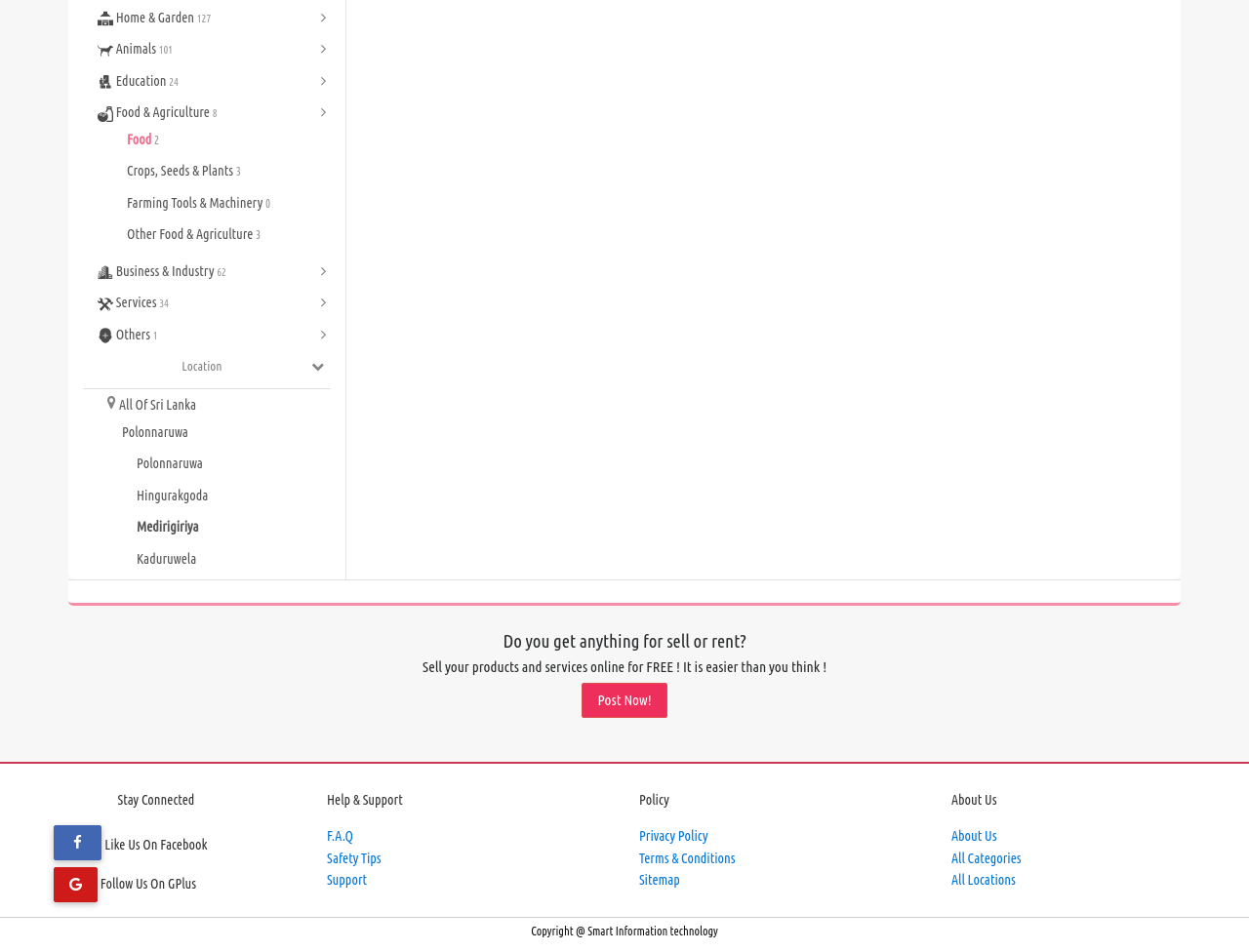Given the webpage screenshot, identify the bounding box of the UI element that matches this description: "Sitemap".

[0.512, 0.916, 0.544, 0.932]